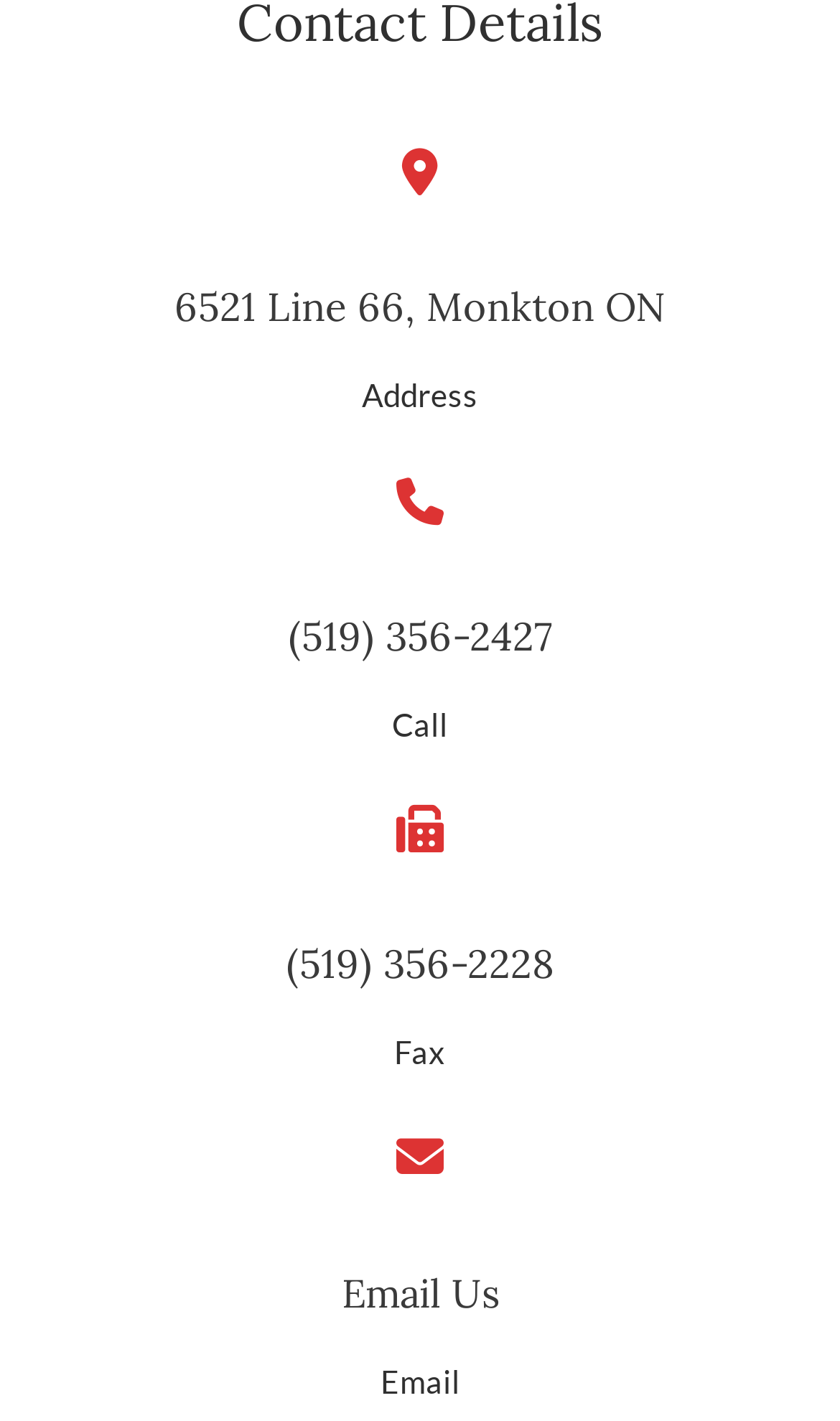Locate the bounding box coordinates of the item that should be clicked to fulfill the instruction: "View address".

[0.431, 0.266, 0.569, 0.292]